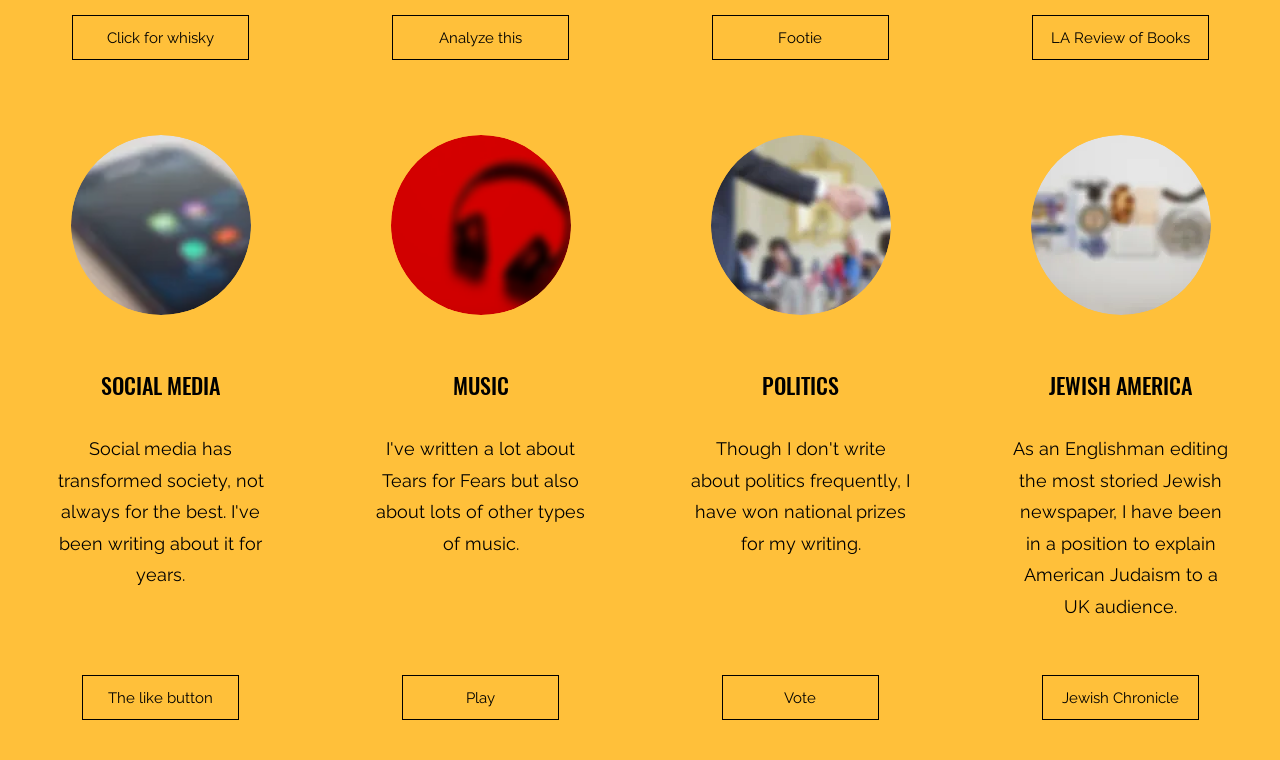Give a concise answer of one word or phrase to the question: 
What is the last link on the webpage?

Jewish Chronicle